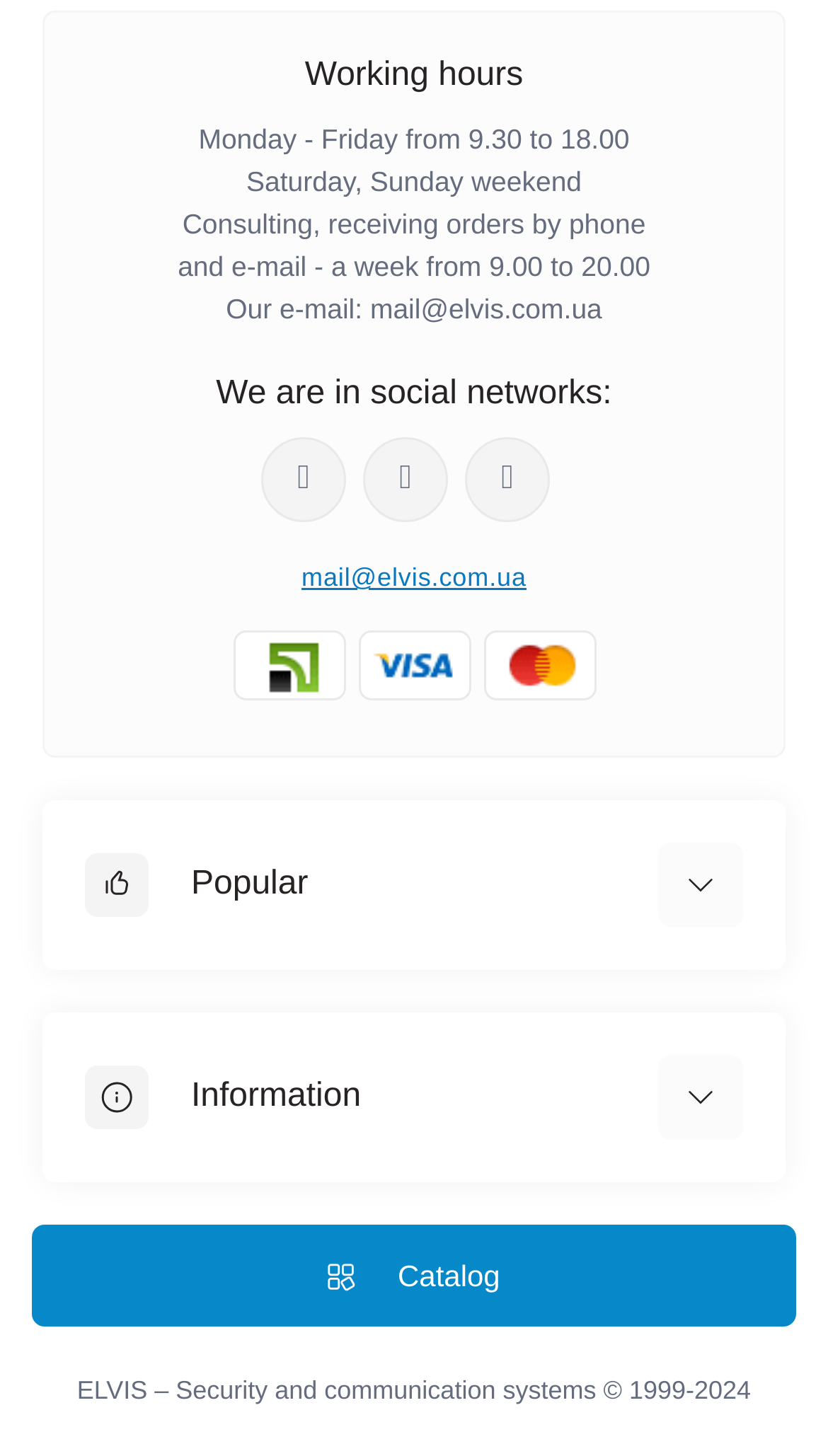Respond concisely with one word or phrase to the following query:
What social media platforms are they on?

Facebook, Twitter, Pinterest